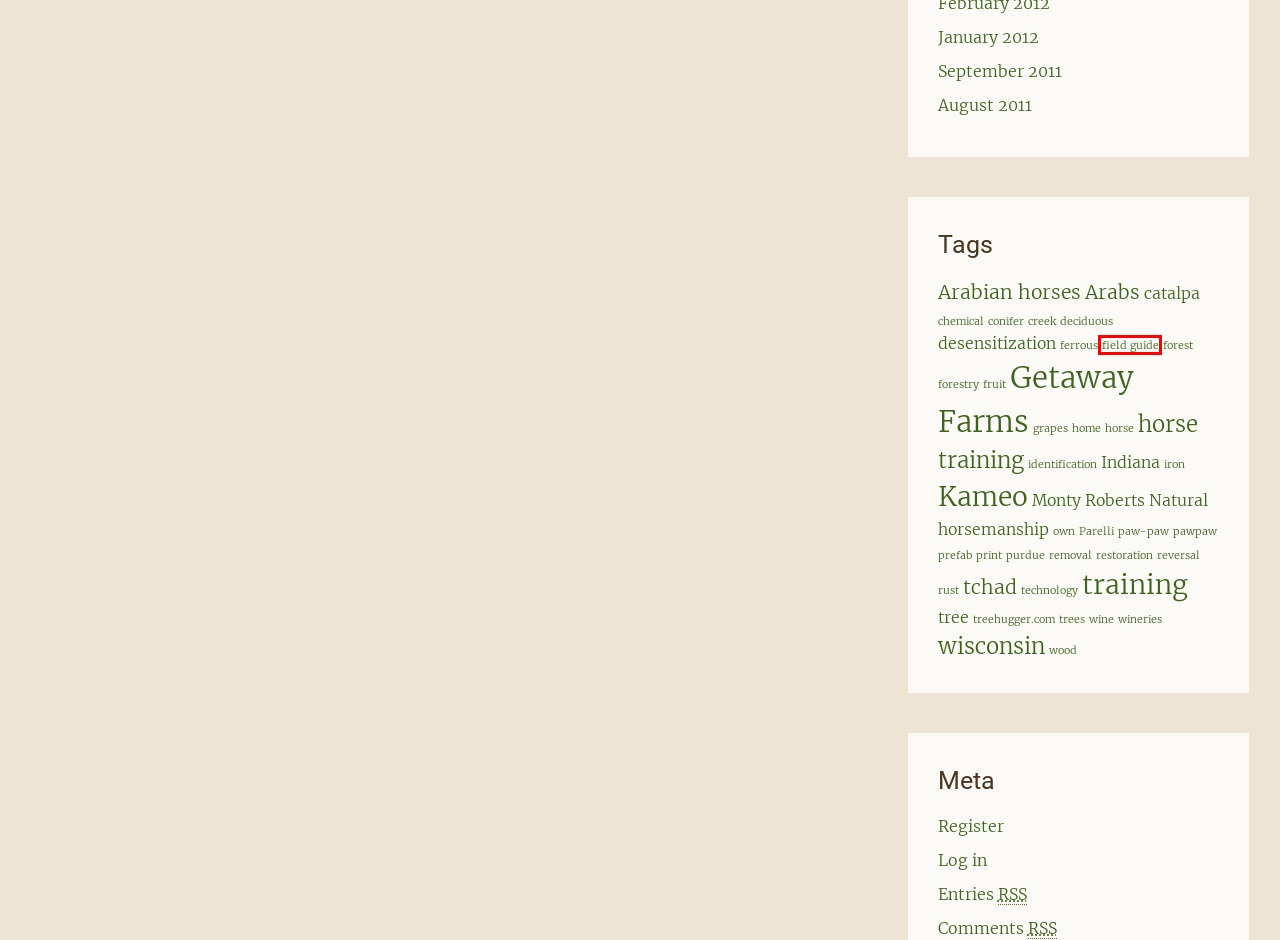You are provided with a screenshot of a webpage highlighting a UI element with a red bounding box. Choose the most suitable webpage description that matches the new page after clicking the element in the bounding box. Here are the candidates:
A. wisconsin | Rural Pursuits
B. catalpa | Rural Pursuits
C. Natural horsemanship | Rural Pursuits
D. field guide | Rural Pursuits
E. Rural Pursuits › Registration Form
F. deciduous | Rural Pursuits
G. reversal | Rural Pursuits
H. ferrous | Rural Pursuits

D